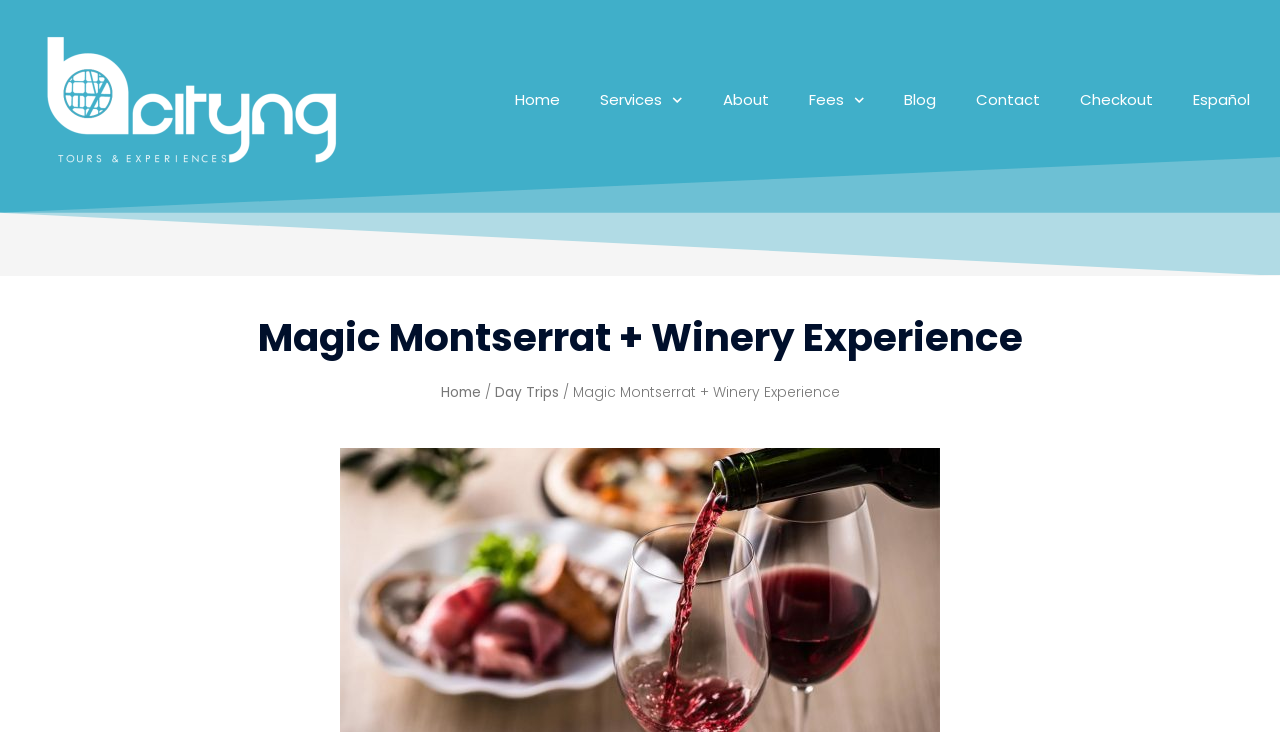Identify the bounding box coordinates for the element that needs to be clicked to fulfill this instruction: "check day trips". Provide the coordinates in the format of four float numbers between 0 and 1: [left, top, right, bottom].

[0.386, 0.523, 0.436, 0.549]